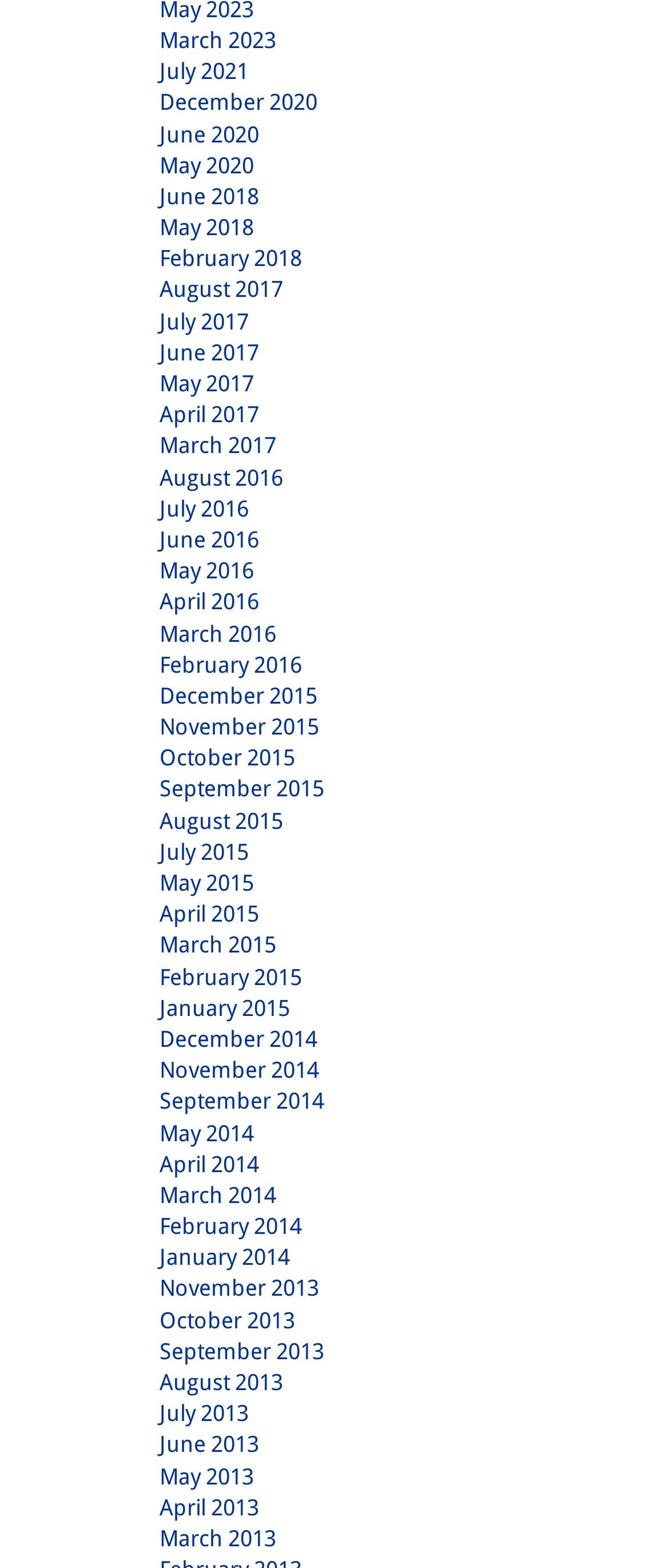Please identify the bounding box coordinates of the region to click in order to complete the given instruction: "View June 2020". The coordinates should be four float numbers between 0 and 1, i.e., [left, top, right, bottom].

[0.238, 0.077, 0.387, 0.094]